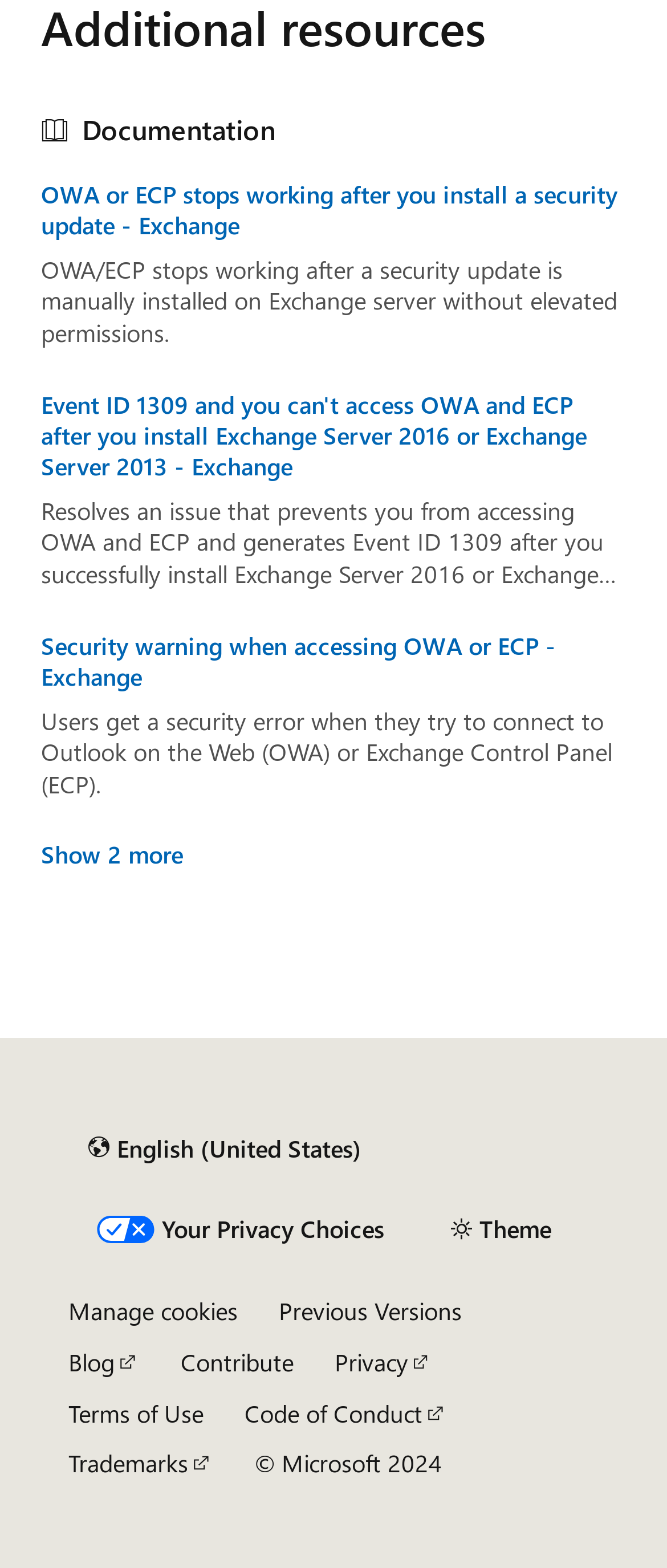Provide your answer in a single word or phrase: 
What is the copyright year mentioned at the bottom?

2024